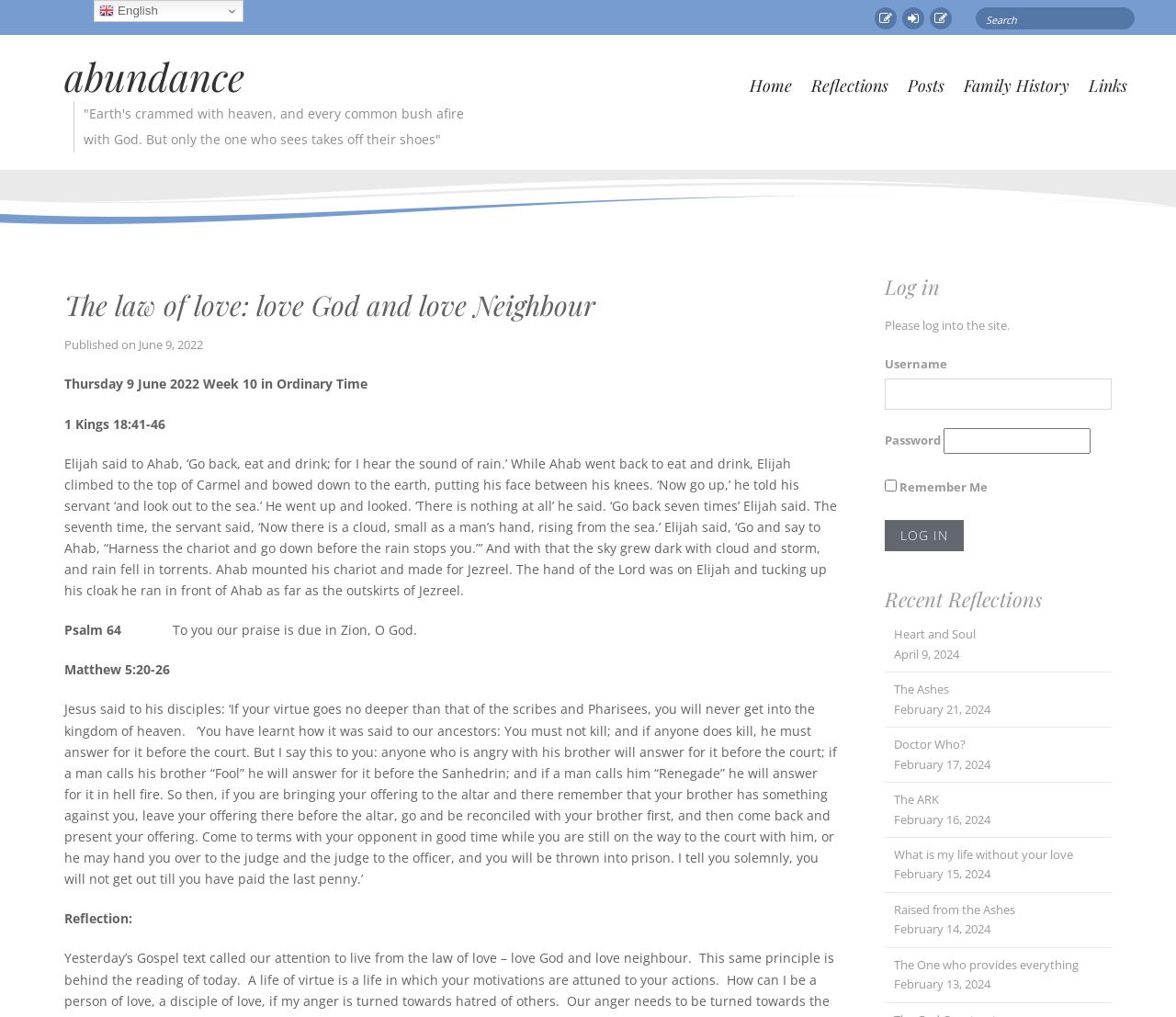Please find the bounding box for the following UI element description. Provide the coordinates in (top-left x, top-left y, bottom-right x, bottom-right y) format, with values between 0 and 1: Gallery

None